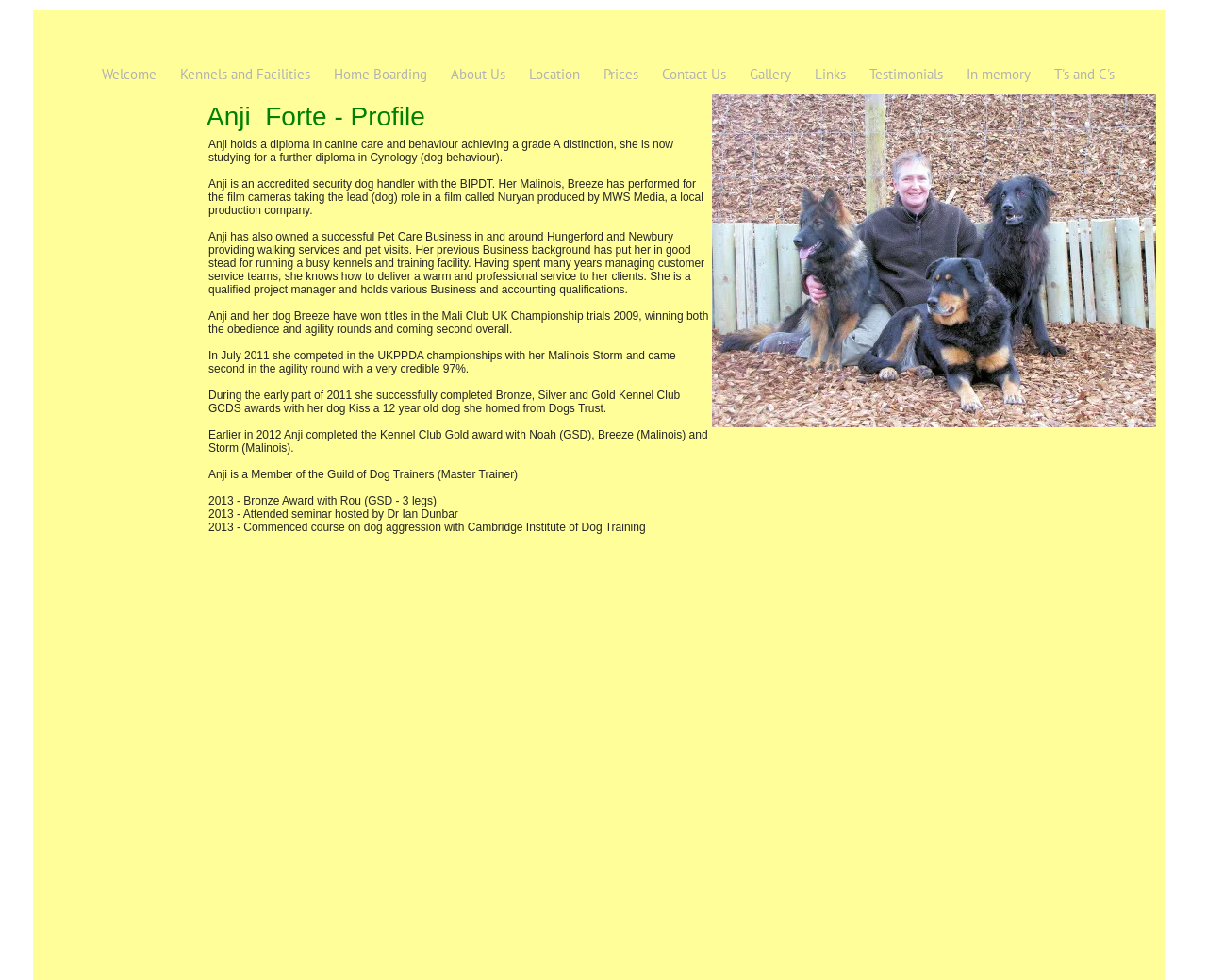How many links are in the navigation menu?
Based on the image, answer the question in a detailed manner.

The navigation menu at the top of the webpage contains 13 links, including 'Welcome', 'Kennels and Facilities', 'Home Boarding', and others.